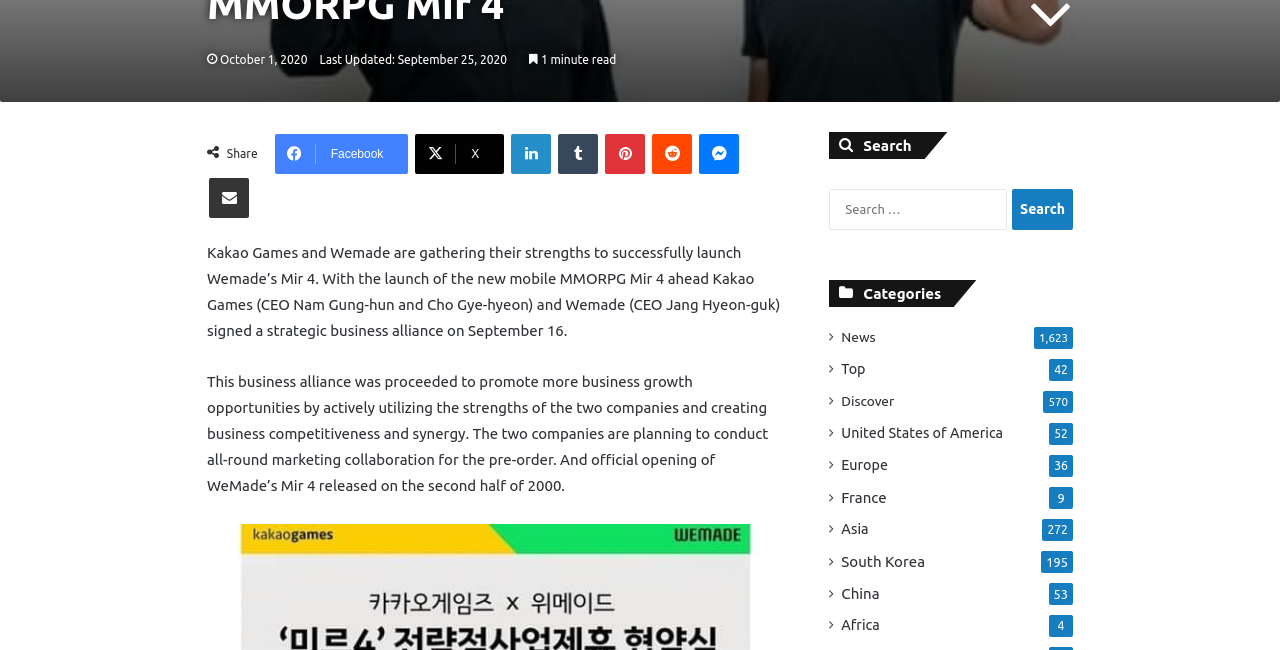Using the provided description: "aria-label="View our posts on LinkedIn"", find the bounding box coordinates of the corresponding UI element. The output should be four float numbers between 0 and 1, in the format [left, top, right, bottom].

None